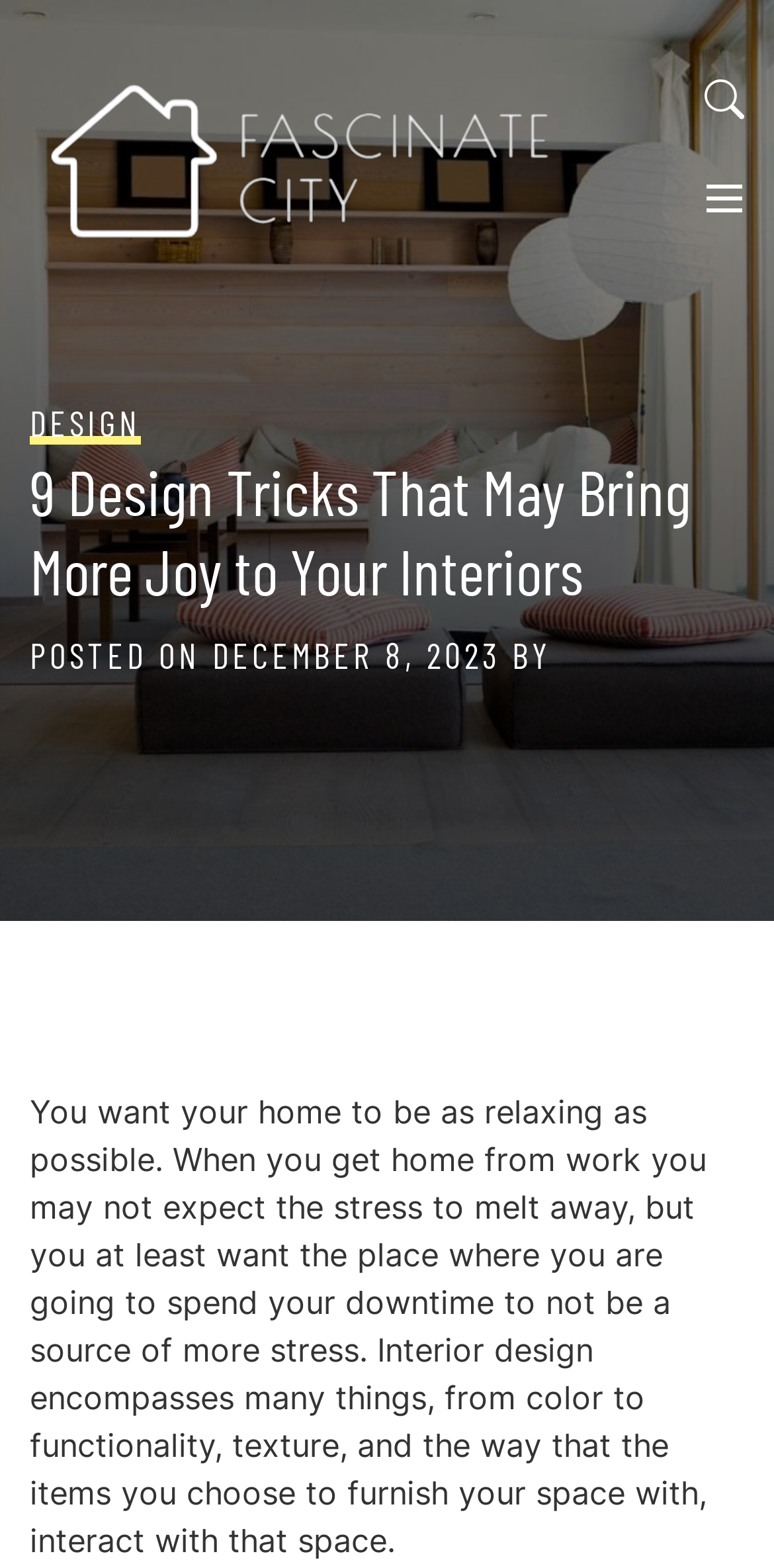What is the primary heading on this webpage?

9 Design Tricks That May Bring More Joy to Your Interiors